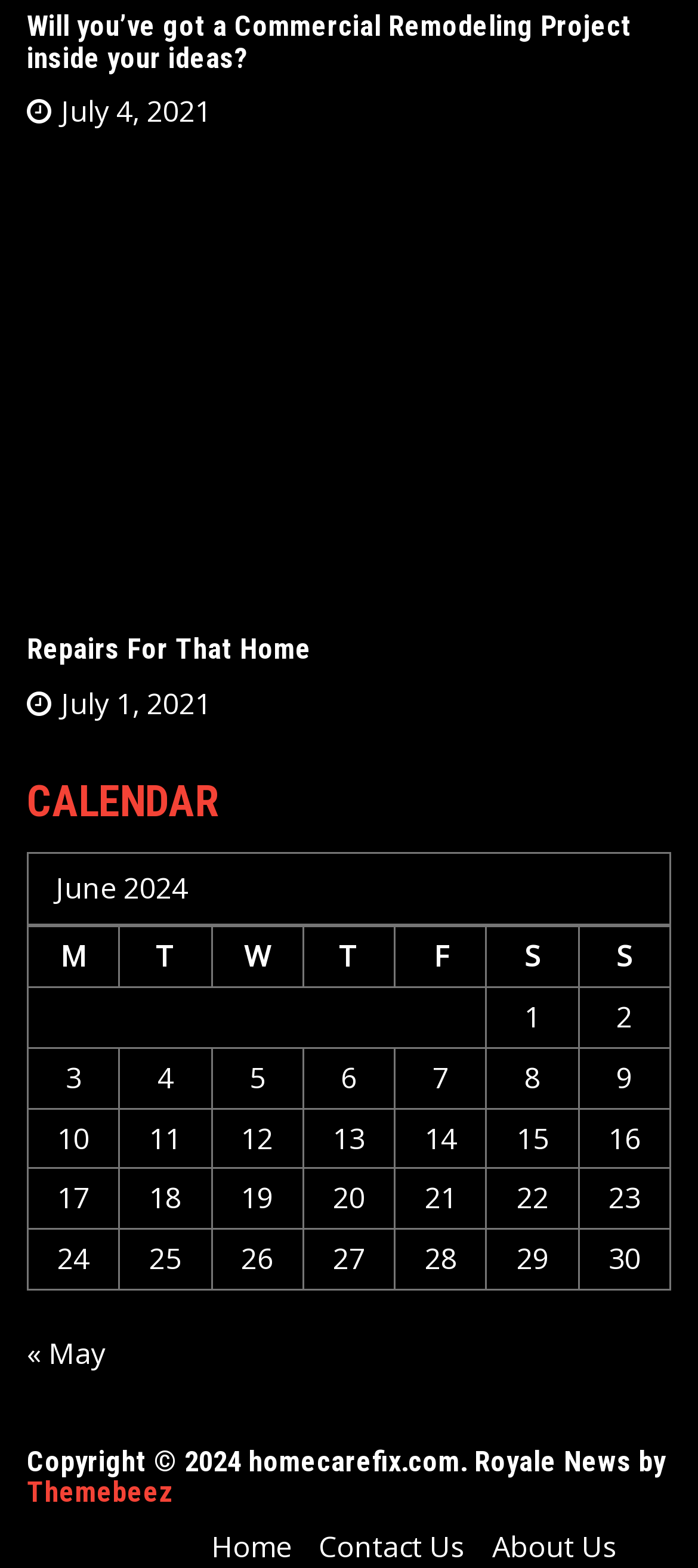Answer the question using only one word or a concise phrase: What is the date of the second blog post?

July 1, 2021